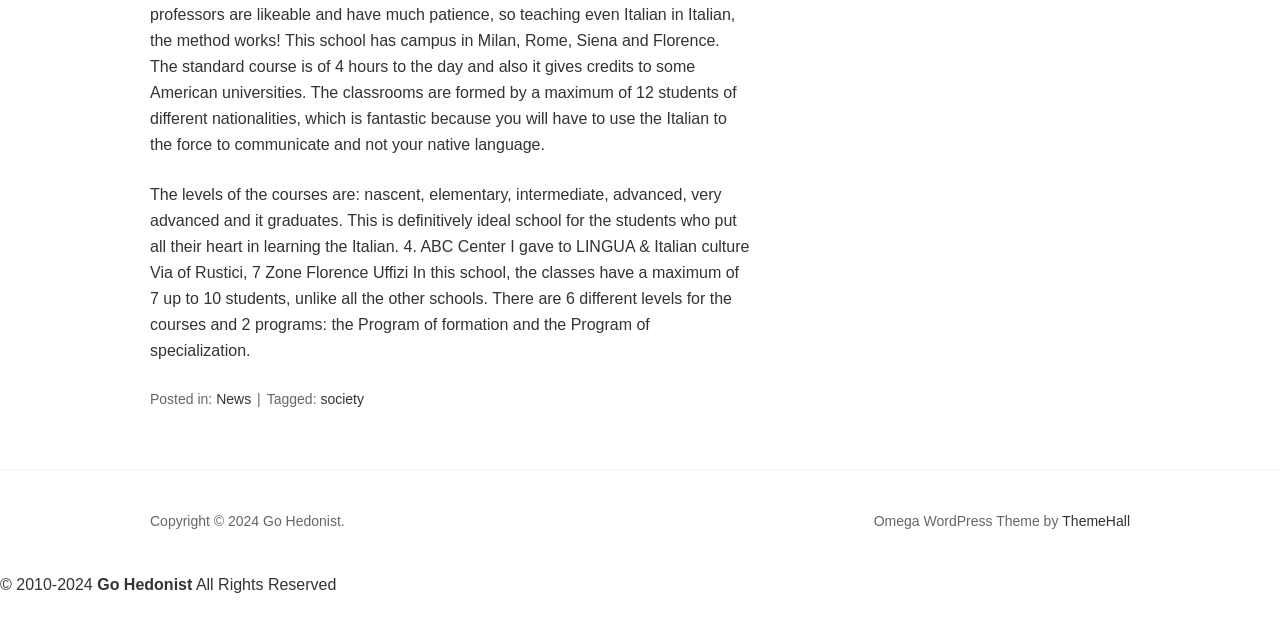From the webpage screenshot, predict the bounding box coordinates (top-left x, top-left y, bottom-right x, bottom-right y) for the UI element described here: Go Hedonist

[0.076, 0.901, 0.15, 0.927]